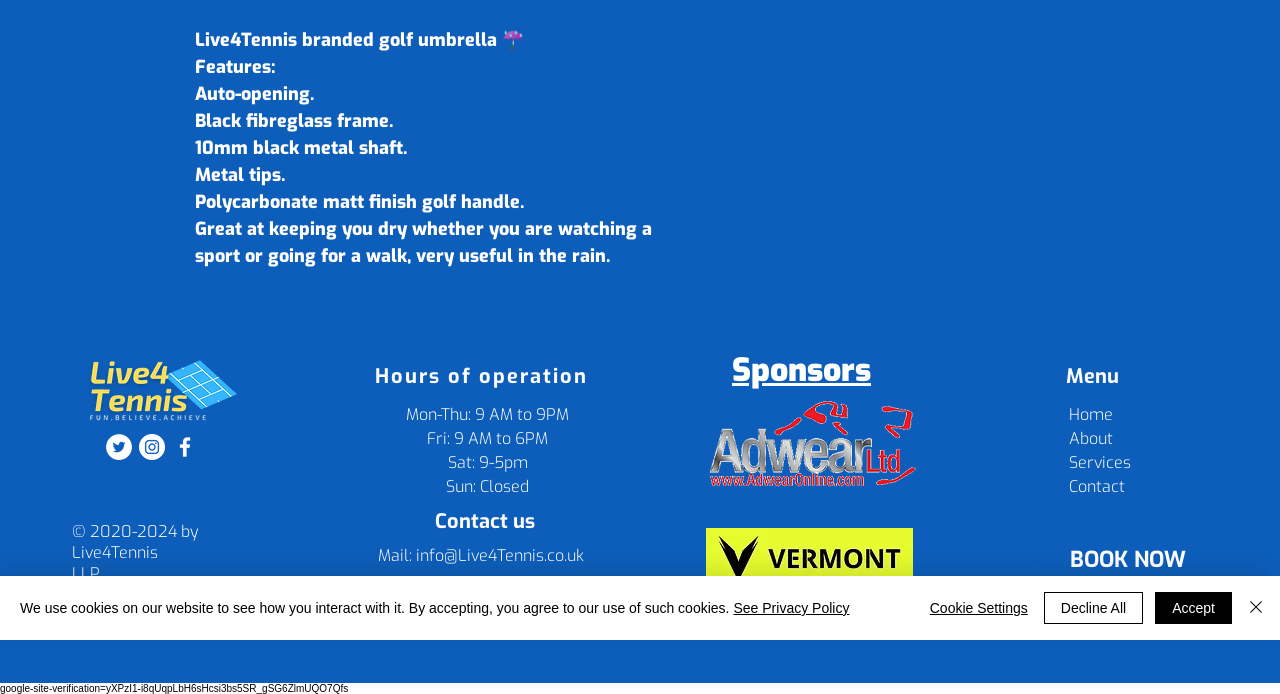Locate the bounding box for the described UI element: "BOOK NOW". Ensure the coordinates are four float numbers between 0 and 1, formatted as [left, top, right, bottom].

[0.821, 0.775, 0.941, 0.839]